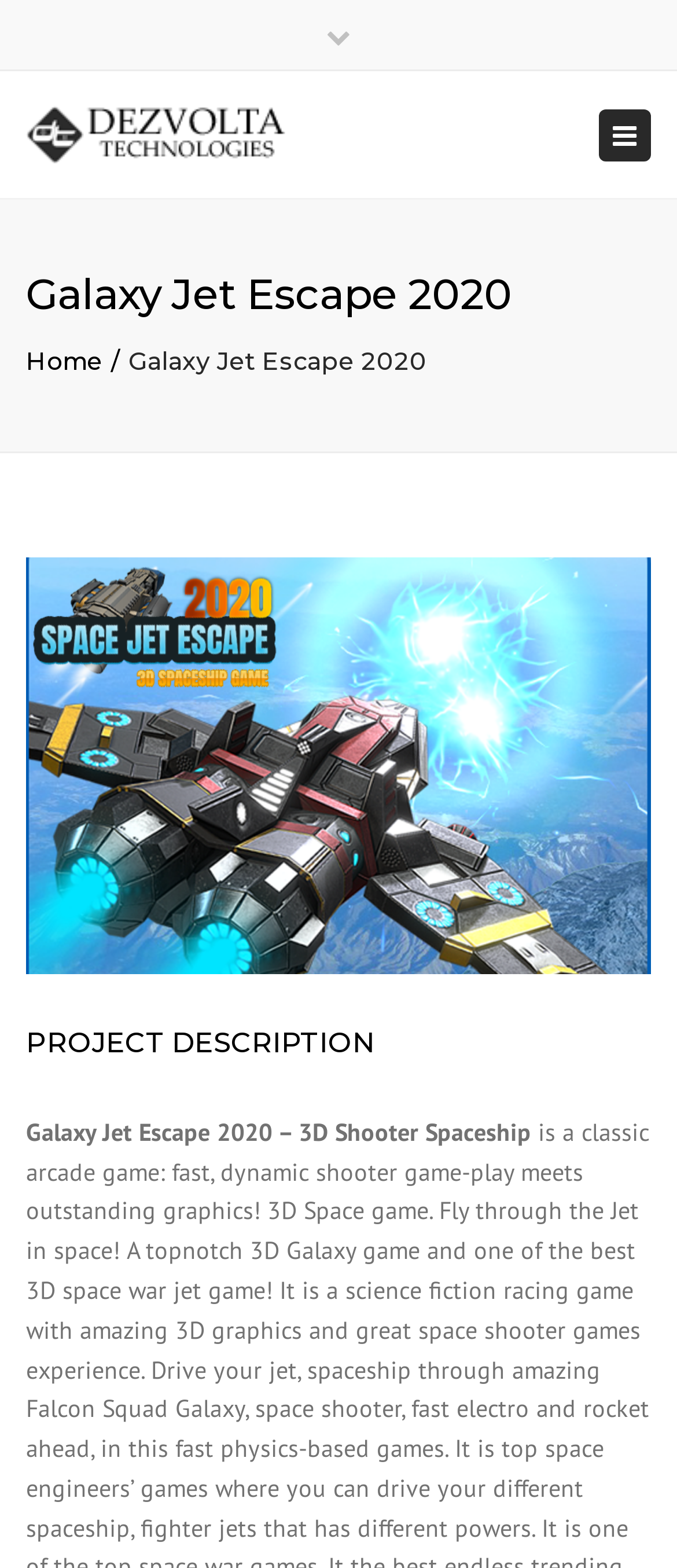What is the email address of Dezvolta Technologies?
Based on the visual content, answer with a single word or a brief phrase.

behrozahmed@outlook.com